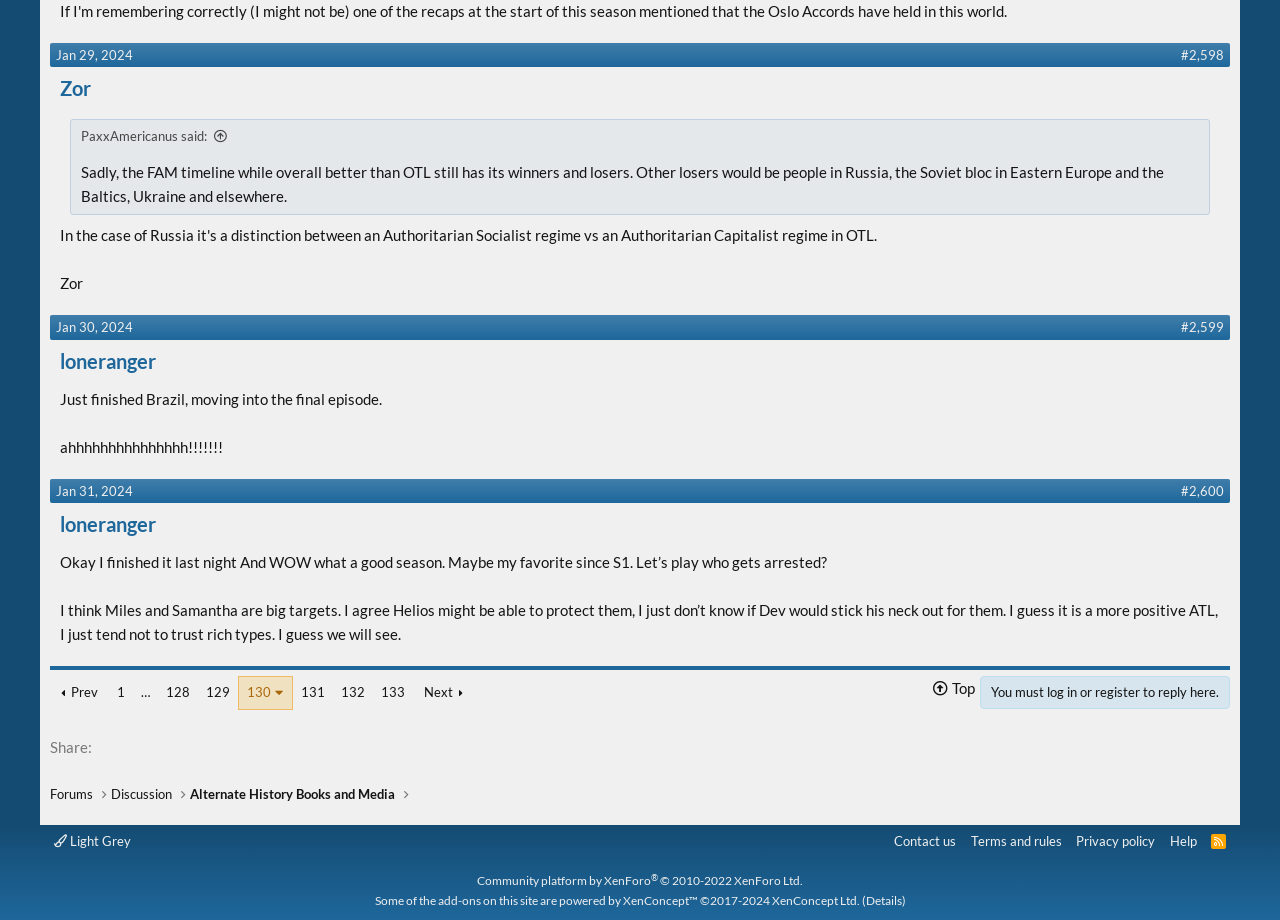Identify the bounding box coordinates of the clickable region required to complete the instruction: "Click on the 'Next' button". The coordinates should be given as four float numbers within the range of 0 and 1, i.e., [left, top, right, bottom].

[0.325, 0.736, 0.371, 0.77]